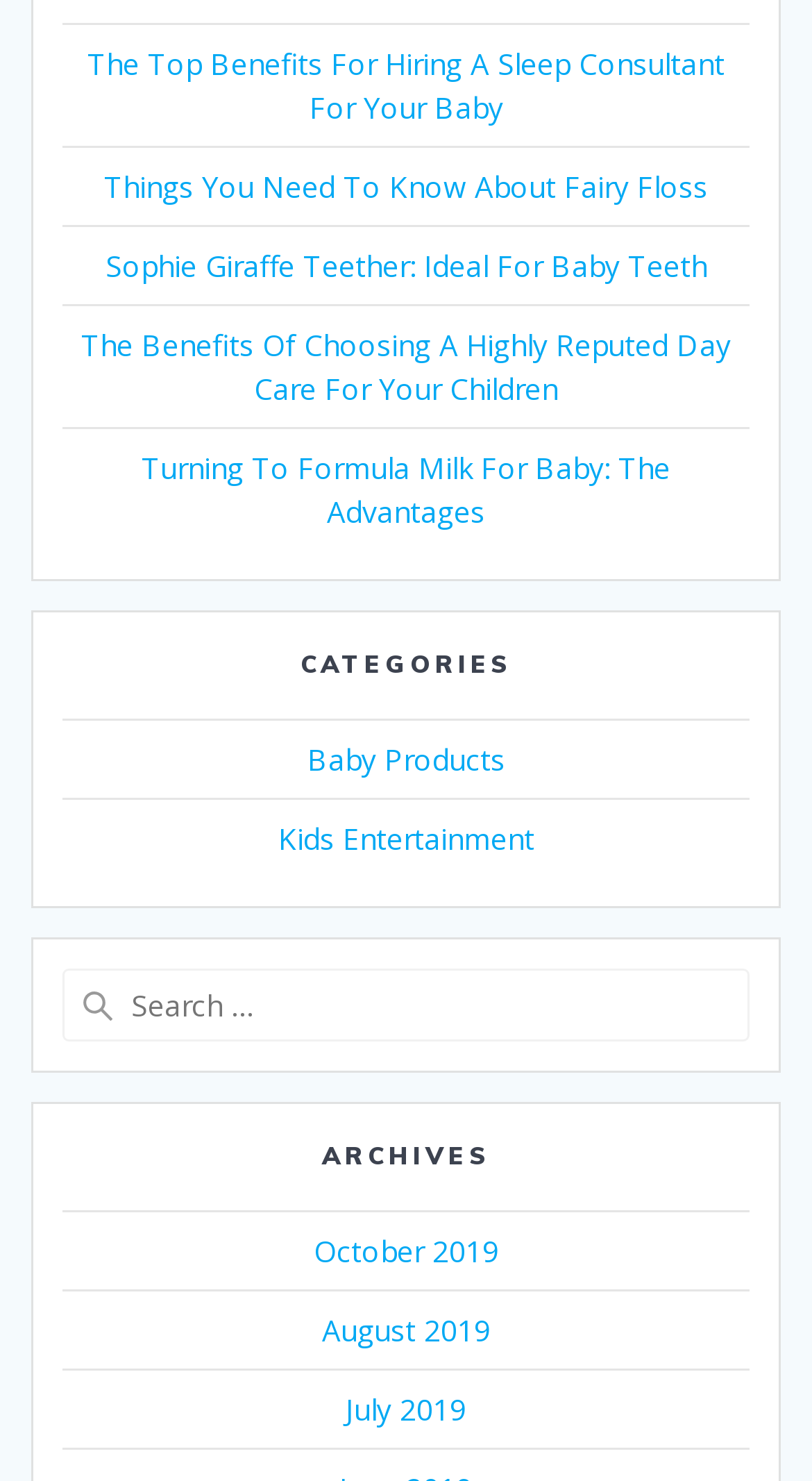Locate the bounding box coordinates of the area where you should click to accomplish the instruction: "Learn about Sophie Giraffe Teether".

[0.129, 0.166, 0.871, 0.193]